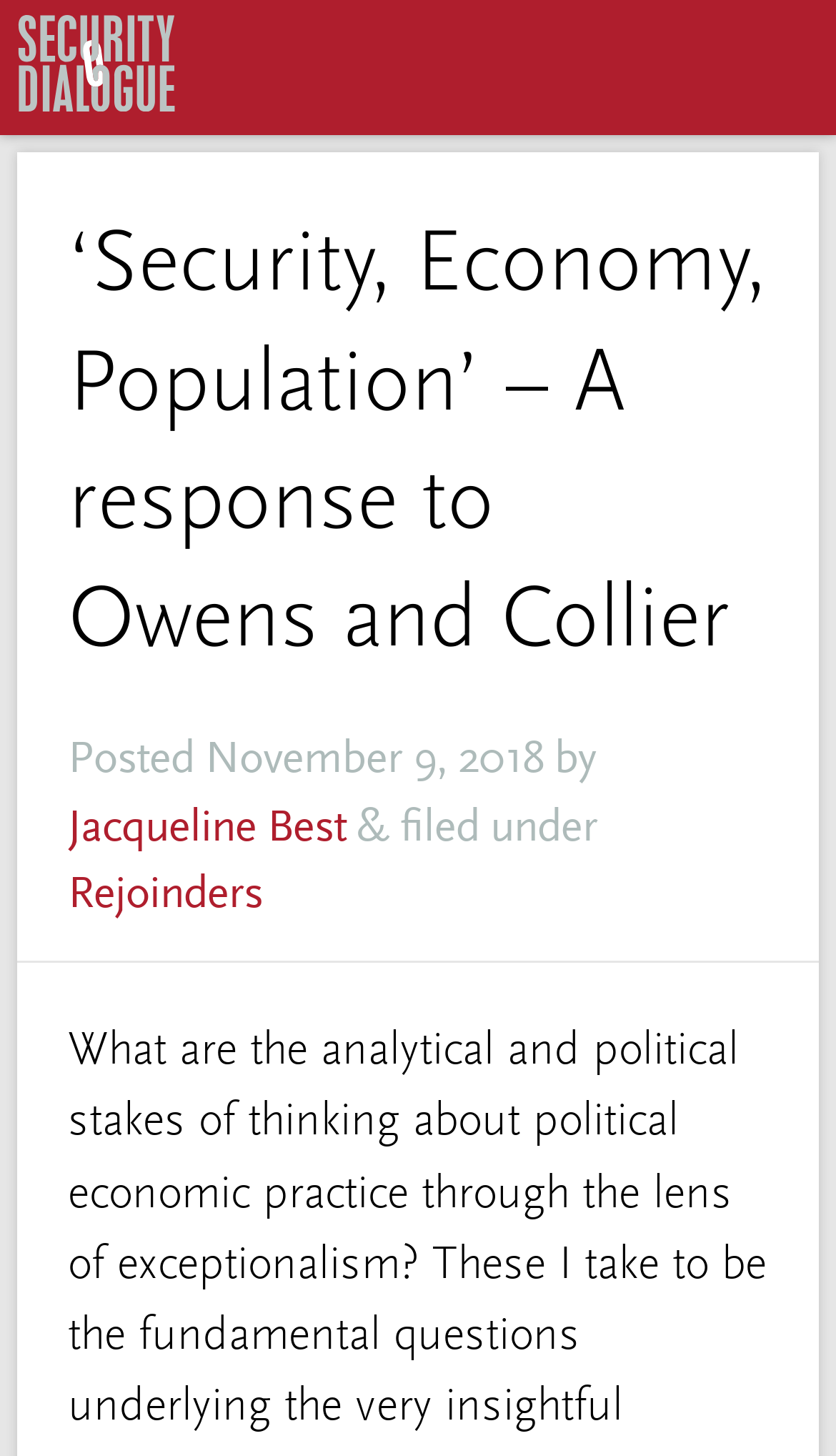What is the date of the posted article?
By examining the image, provide a one-word or phrase answer.

November 9, 2018